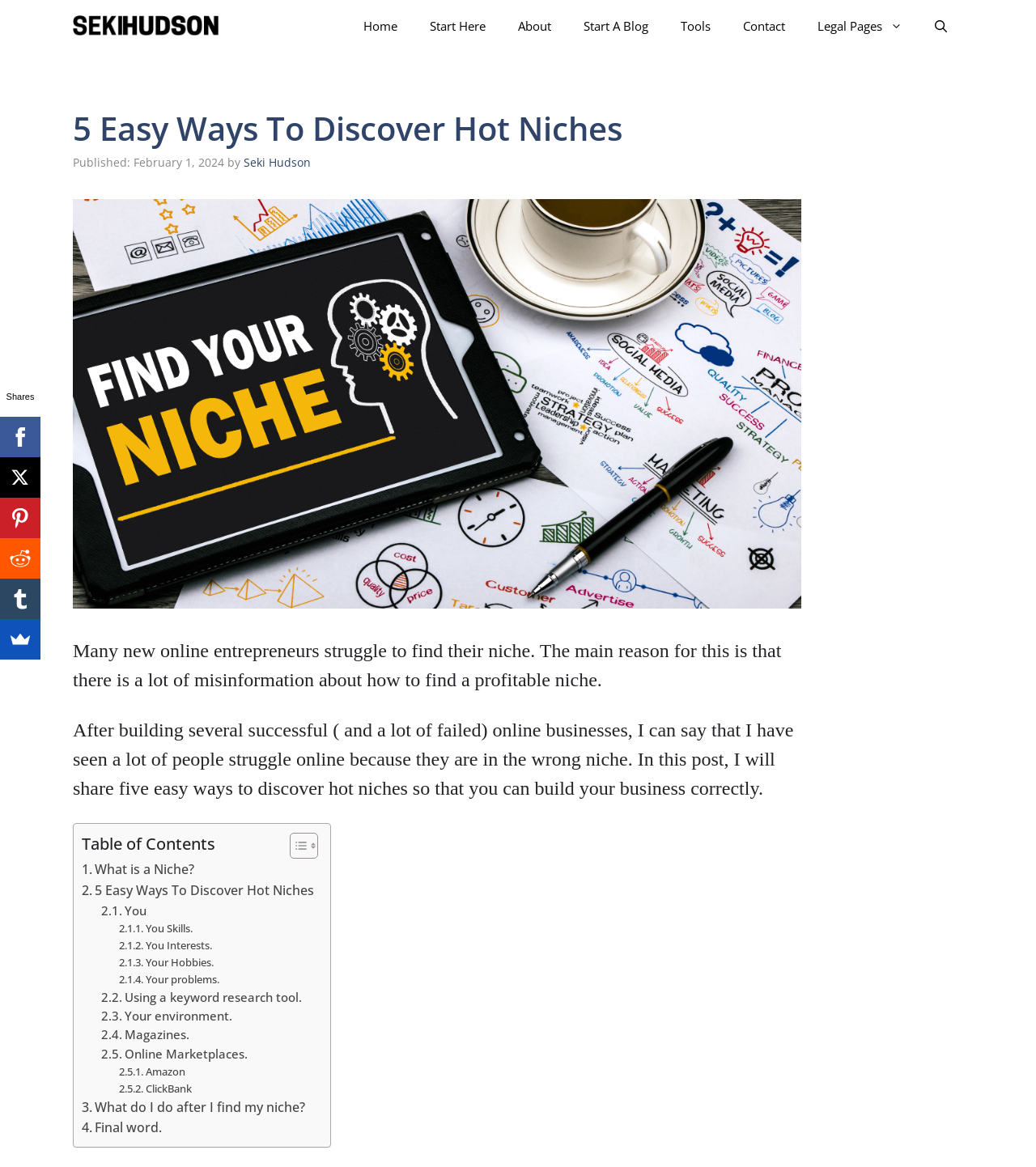Produce an elaborate caption capturing the essence of the webpage.

This webpage is about finding a profitable niche, with the title "5 Easy Ways To Discover Hot Niches" displayed prominently at the top. The page has a navigation bar at the top with links to "Home", "Start Here", "About", "Start A Blog", "Tools", "Contact", and "Legal Pages". There is also a search bar at the top right corner.

Below the navigation bar, there is a header section with the title of the page, a timestamp indicating the post was published on February 1, 2024, and the author's name, Seki Hudson. There is also a large image related to the topic of finding a profitable niche.

The main content of the page is divided into sections, with a table of contents on the left side that links to different parts of the article. The article begins by explaining the struggles of finding a profitable niche and the importance of choosing the right one. It then outlines five easy ways to discover hot niches, including using one's skills, interests, hobbies, and problems, as well as conducting keyword research and analyzing online marketplaces.

Throughout the article, there are links to specific sections, such as "What is a Niche?", "Using a keyword research tool", and "What do I do after I find my niche?". There are also social media sharing buttons at the bottom of the page, including Facebook, Pinterest, Reddit, Tumblr, and SumoMe.